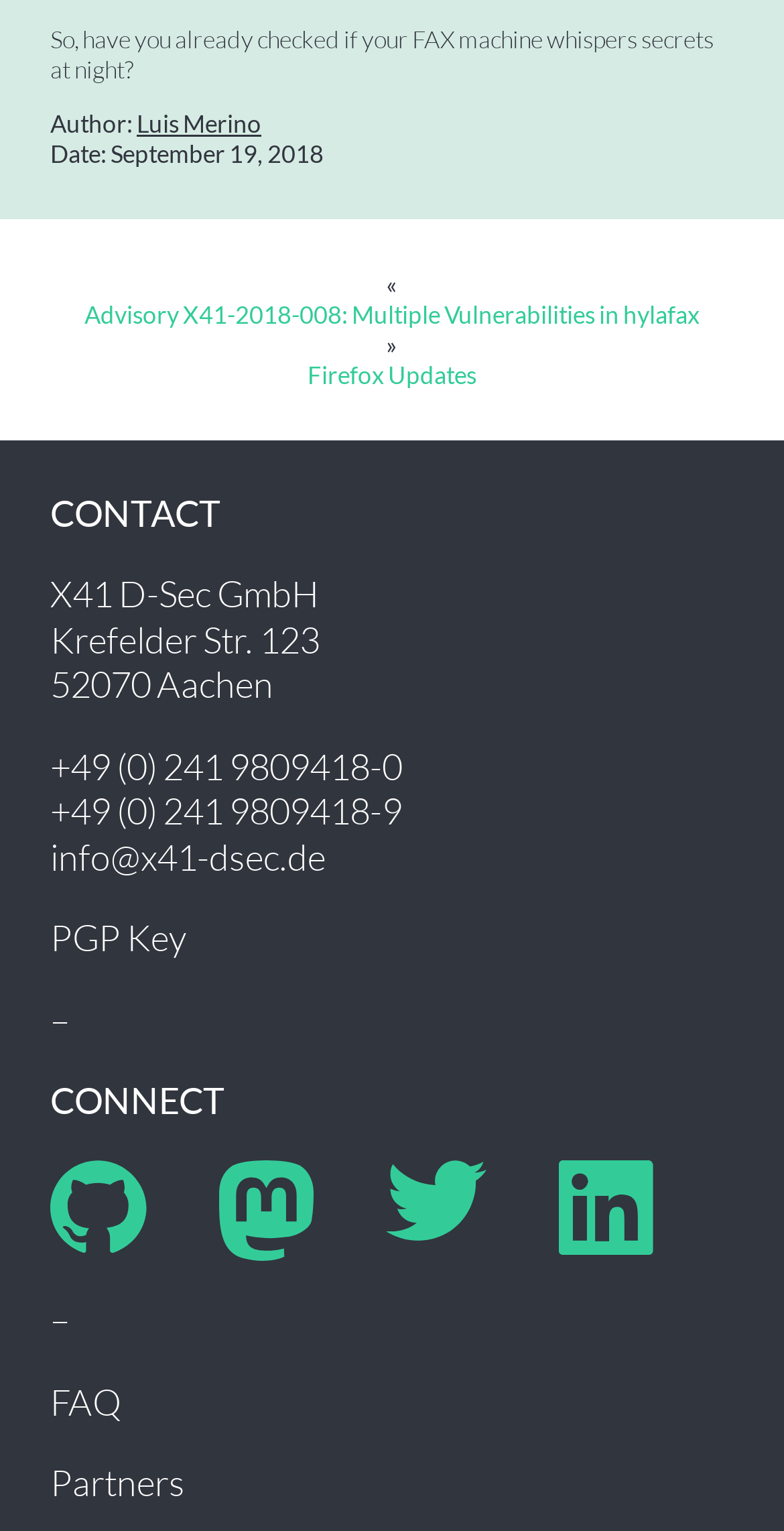Identify the bounding box for the described UI element. Provide the coordinates in (top-left x, top-left y, bottom-right x, bottom-right y) format with values ranging from 0 to 1: +49 (0) 241 9809418-0

[0.064, 0.485, 0.513, 0.515]